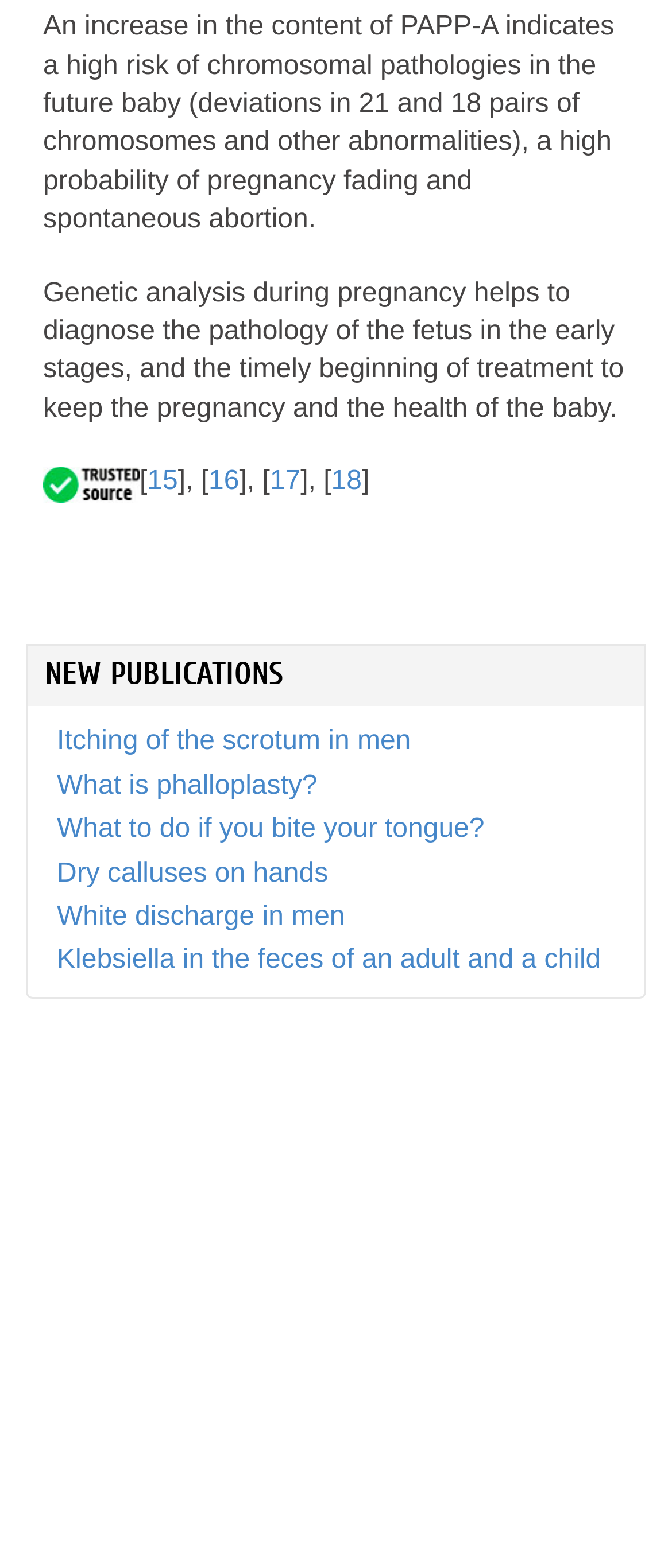Identify the bounding box coordinates for the UI element described by the following text: "contact us". Provide the coordinates as four float numbers between 0 and 1, in the format [left, top, right, bottom].

[0.1, 0.6, 0.278, 0.619]